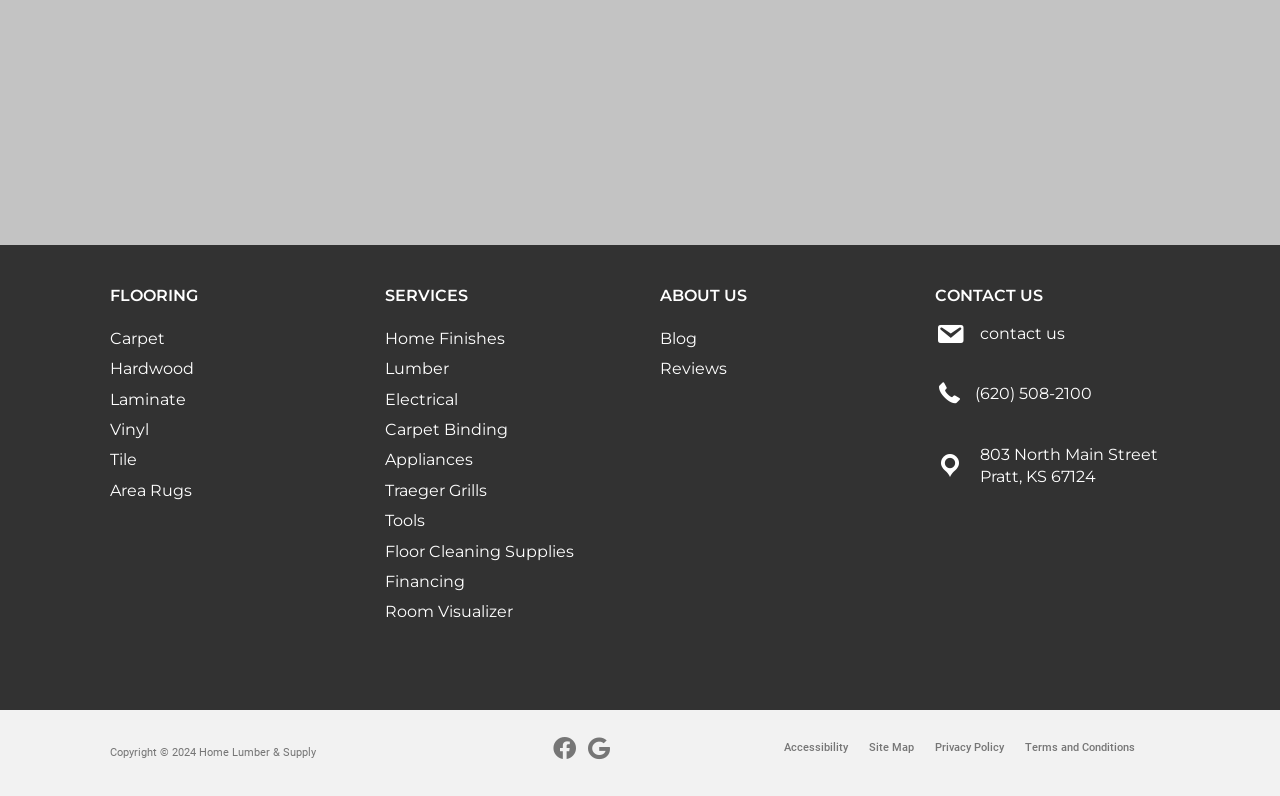Locate the bounding box of the UI element described in the following text: "Area Rugs".

[0.086, 0.603, 0.15, 0.631]